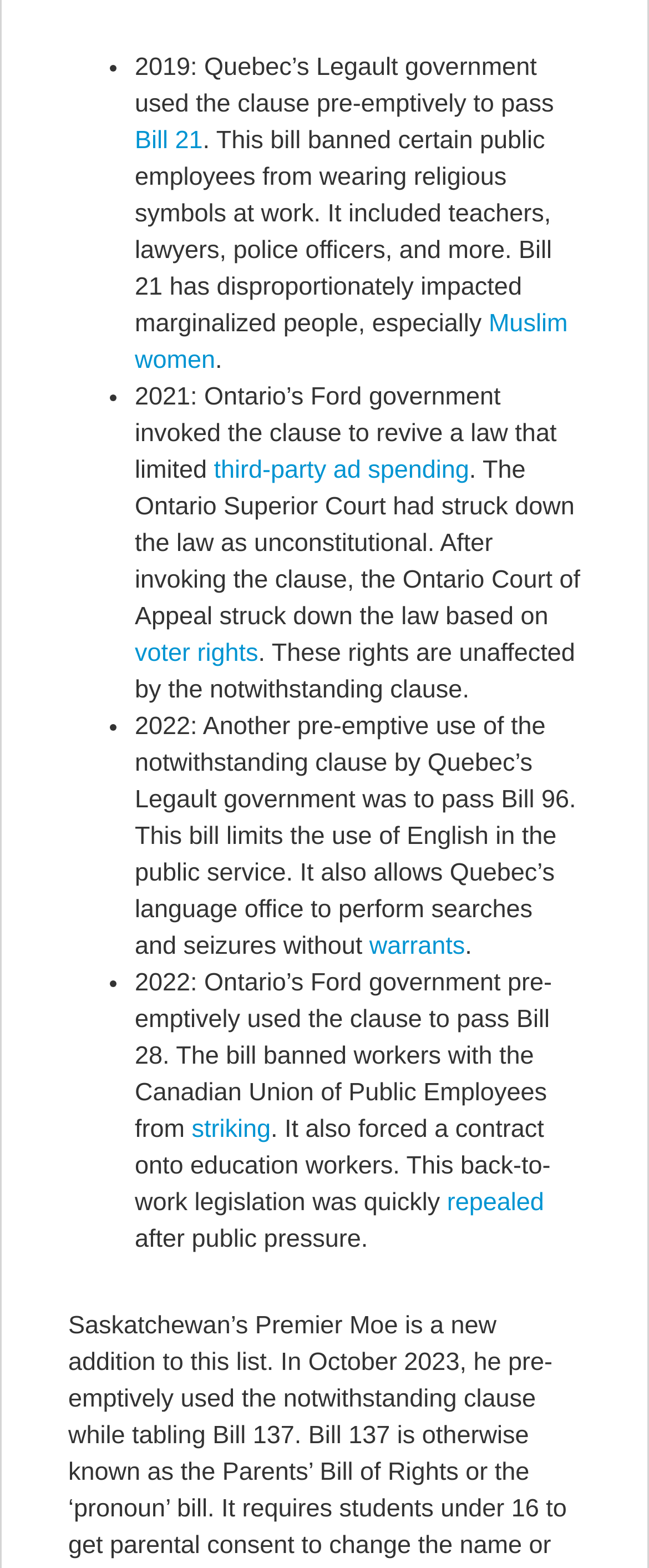Which group of people was disproportionately impacted by Bill 21?
Answer the question with a thorough and detailed explanation.

According to the webpage, Bill 21 has disproportionately impacted marginalized people, especially Muslim women.